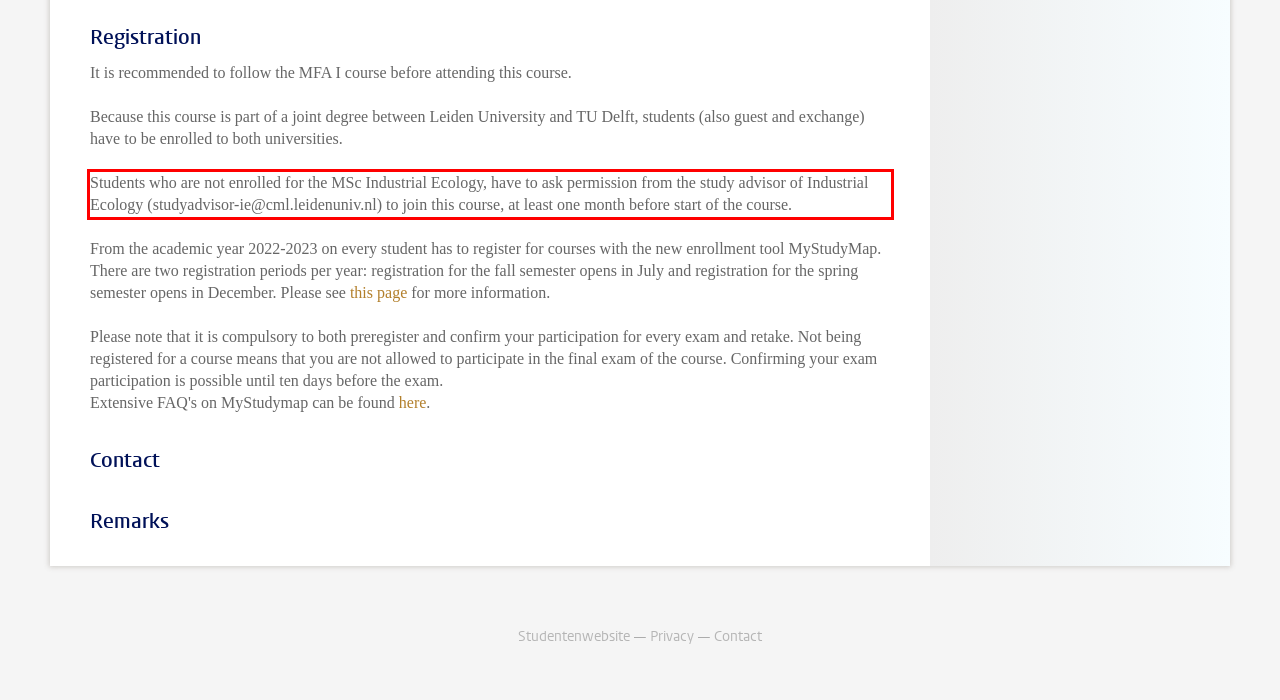Using OCR, extract the text content found within the red bounding box in the given webpage screenshot.

Students who are not enrolled for the MSc Industrial Ecology, have to ask permission from the study advisor of Industrial Ecology (studyadvisor-ie@cml.leidenuniv.nl) to join this course, at least one month before start of the course.